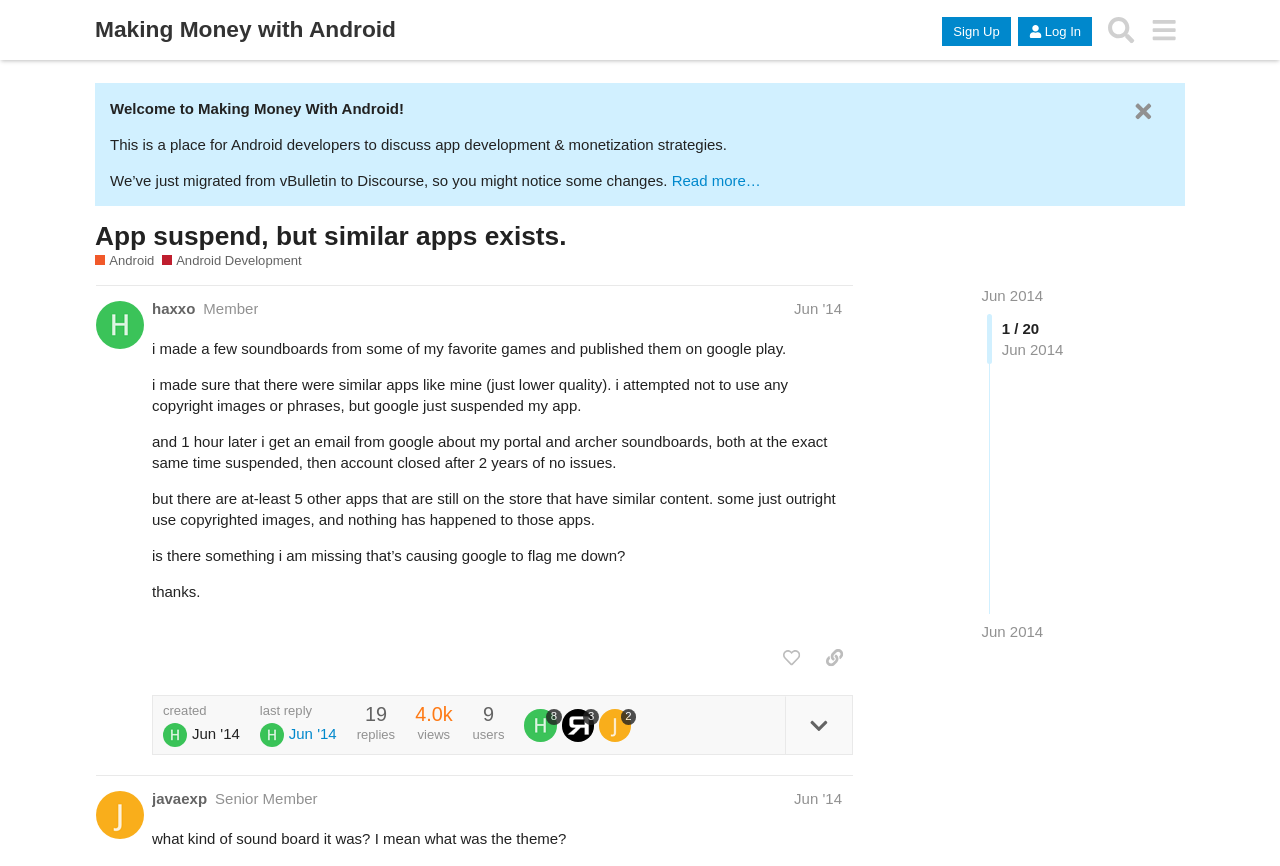Describe in detail what you see on the webpage.

This webpage is a discussion forum focused on Android development and monetization strategies. At the top, there is a header section with links to "Making Money with Android", "Sign Up", "Log In", "Search", and a menu button. Below the header, there is a welcome message and a brief description of the forum.

The main content of the page is a discussion thread with a heading "App suspend, but similar apps exists." The thread is divided into posts from different users. The first post, from user "haxxo", describes their experience of creating soundboards from favorite games and publishing them on Google Play, only to have their app suspended by Google despite similar apps with lower quality remaining on the store. The post is followed by several responses from other users, including "javaexp", who asks for more information about the soundboard.

Each post includes the user's name, join date, and a timestamp for when the post was made. There are also buttons to like or copy a link to the post, as well as a button to expand the topic details. The thread also displays the number of replies, views, and users who have participated in the discussion.

Throughout the page, there are several images, including icons for the users and a small image next to the "Search" button. The overall layout is organized, with clear headings and concise text, making it easy to follow the discussion thread.